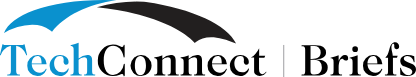What is the purpose of TechConnect Briefs?
With the help of the image, please provide a detailed response to the question.

The image showcases the logo of 'TechConnect Briefs', an open-access journal dedicated to publishing applications-focused research papers, which indicates that the purpose of TechConnect Briefs is to publish research papers.